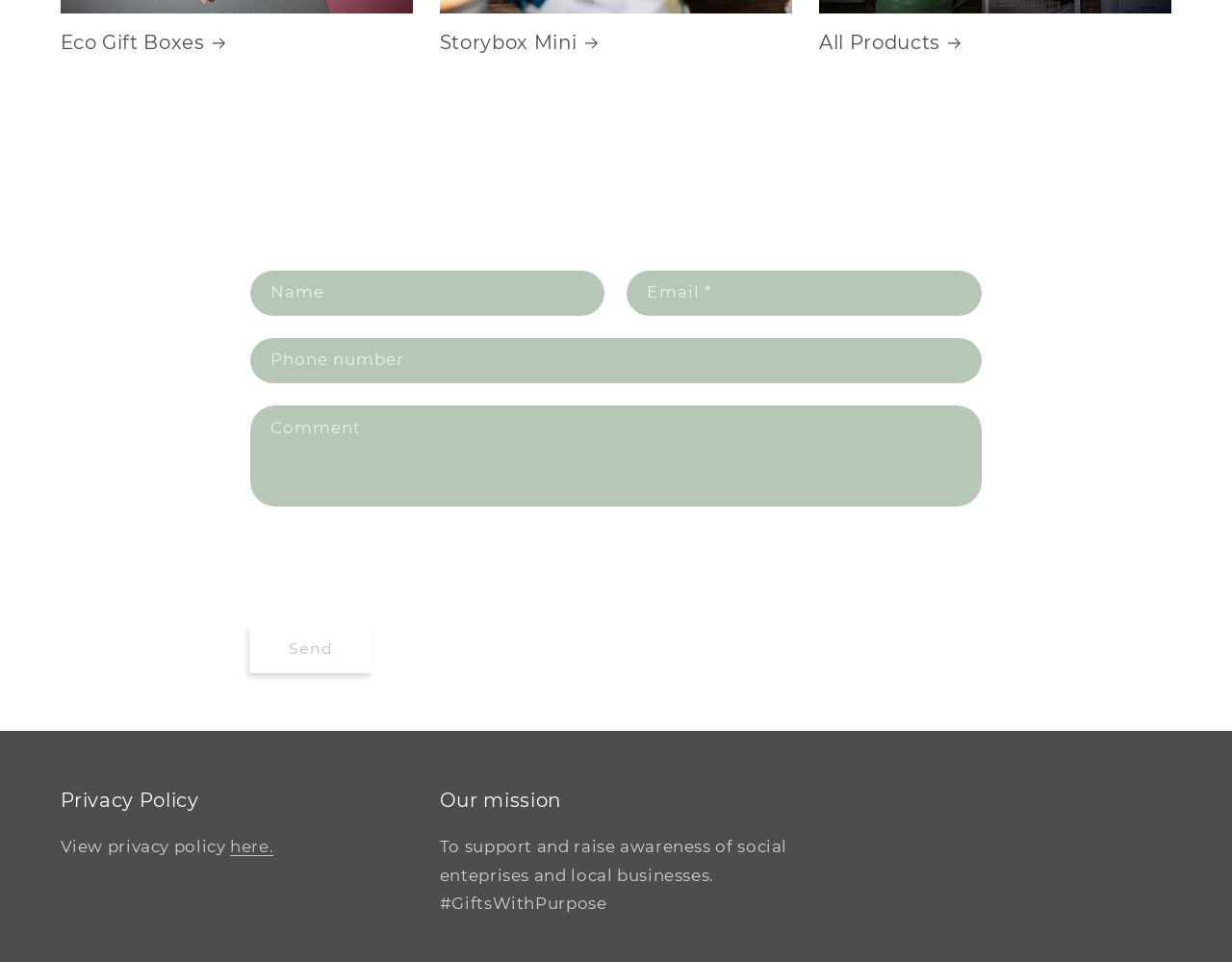Identify the bounding box for the UI element described as: "parent_node: Email * name="contact[email]" placeholder="Email"". The coordinates should be four float numbers between 0 and 1, i.e., [left, top, right, bottom].

[0.509, 0.281, 0.797, 0.328]